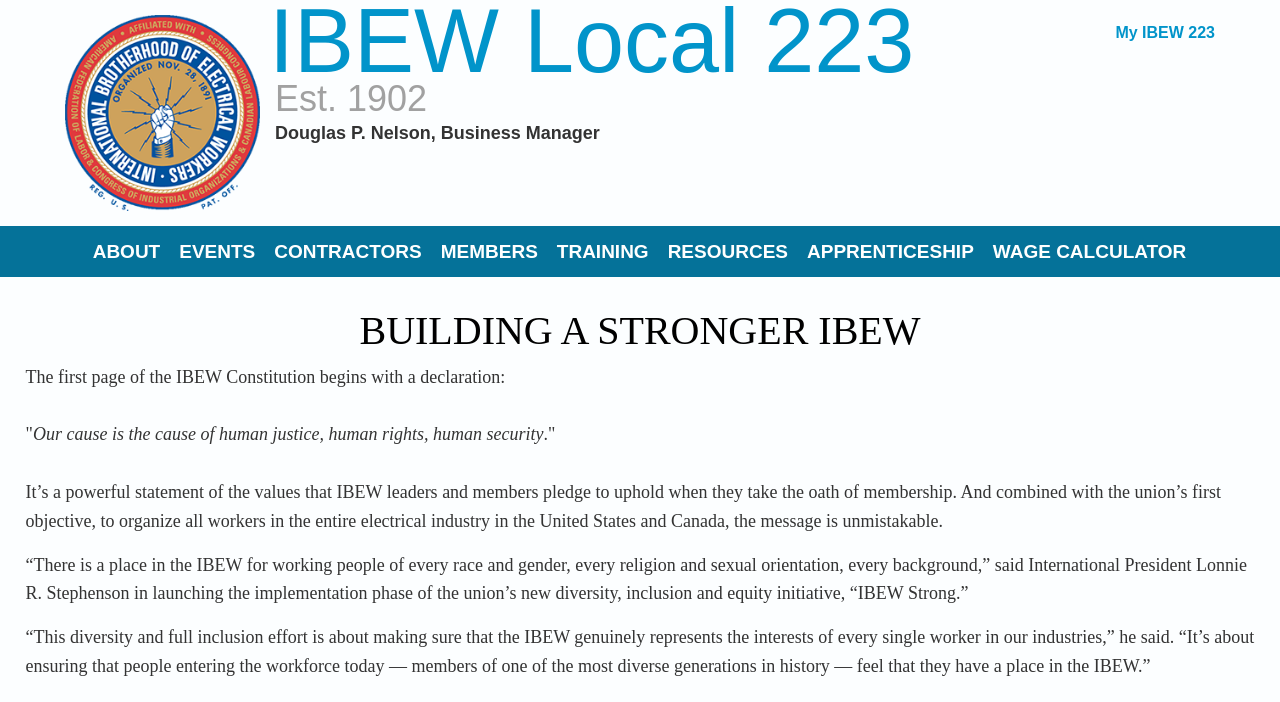Please specify the coordinates of the bounding box for the element that should be clicked to carry out this instruction: "Click the 'Home' link". The coordinates must be four float numbers between 0 and 1, formatted as [left, top, right, bottom].

[0.051, 0.021, 0.203, 0.3]